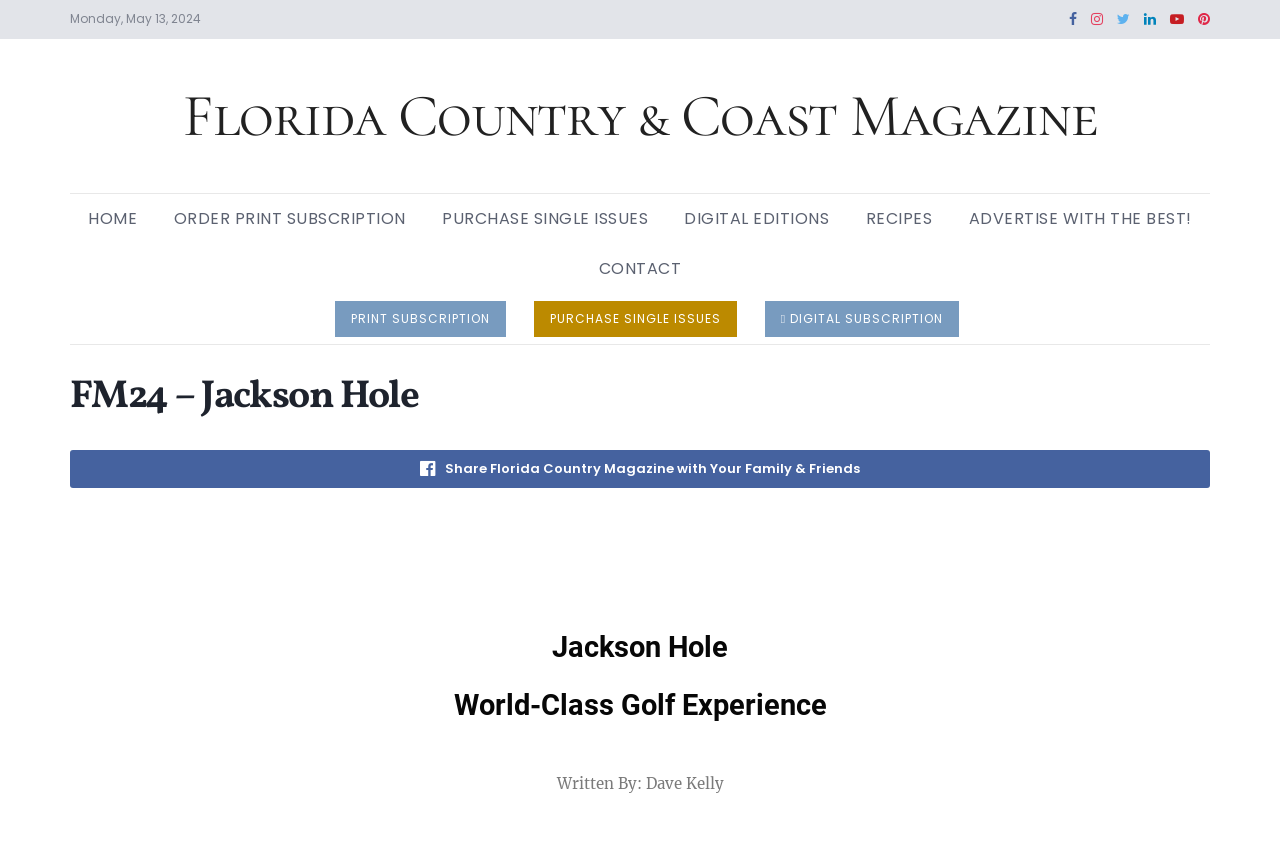Please provide the bounding box coordinates for the UI element as described: "Order Print Subscription". The coordinates must be four floats between 0 and 1, represented as [left, top, right, bottom].

[0.121, 0.228, 0.331, 0.286]